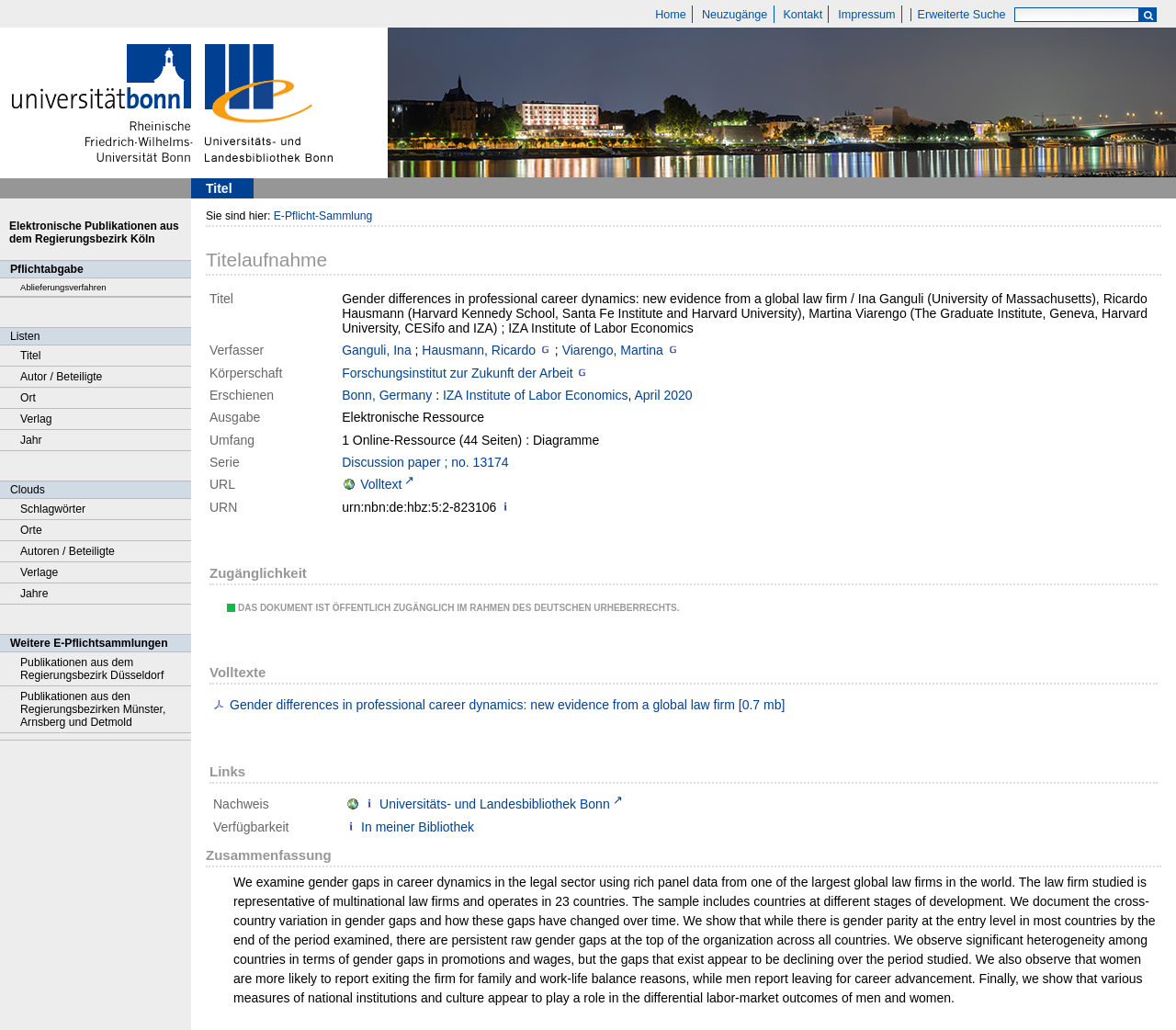With reference to the screenshot, provide a detailed response to the question below:
What is the URL of the full text?

I found the URL of the full text by looking at the text content of the element with the bounding box coordinates [0.291, 0.463, 0.353, 0.478], which is 'Volltext ↗'.